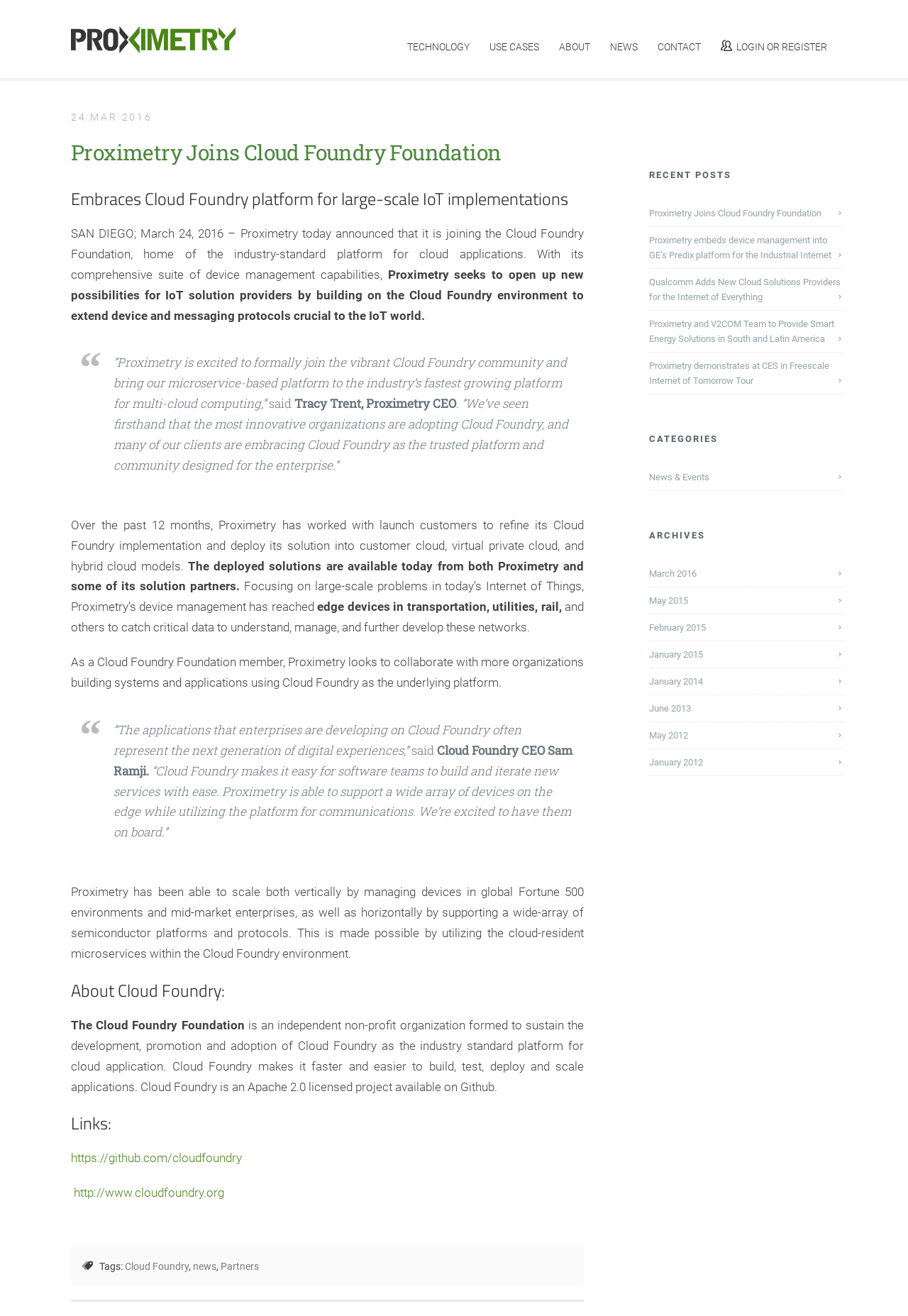Locate the bounding box coordinates of the area that needs to be clicked to fulfill the following instruction: "Login or register". The coordinates should be in the format of four float numbers between 0 and 1, namely [left, top, right, bottom].

[0.811, 0.031, 0.911, 0.04]